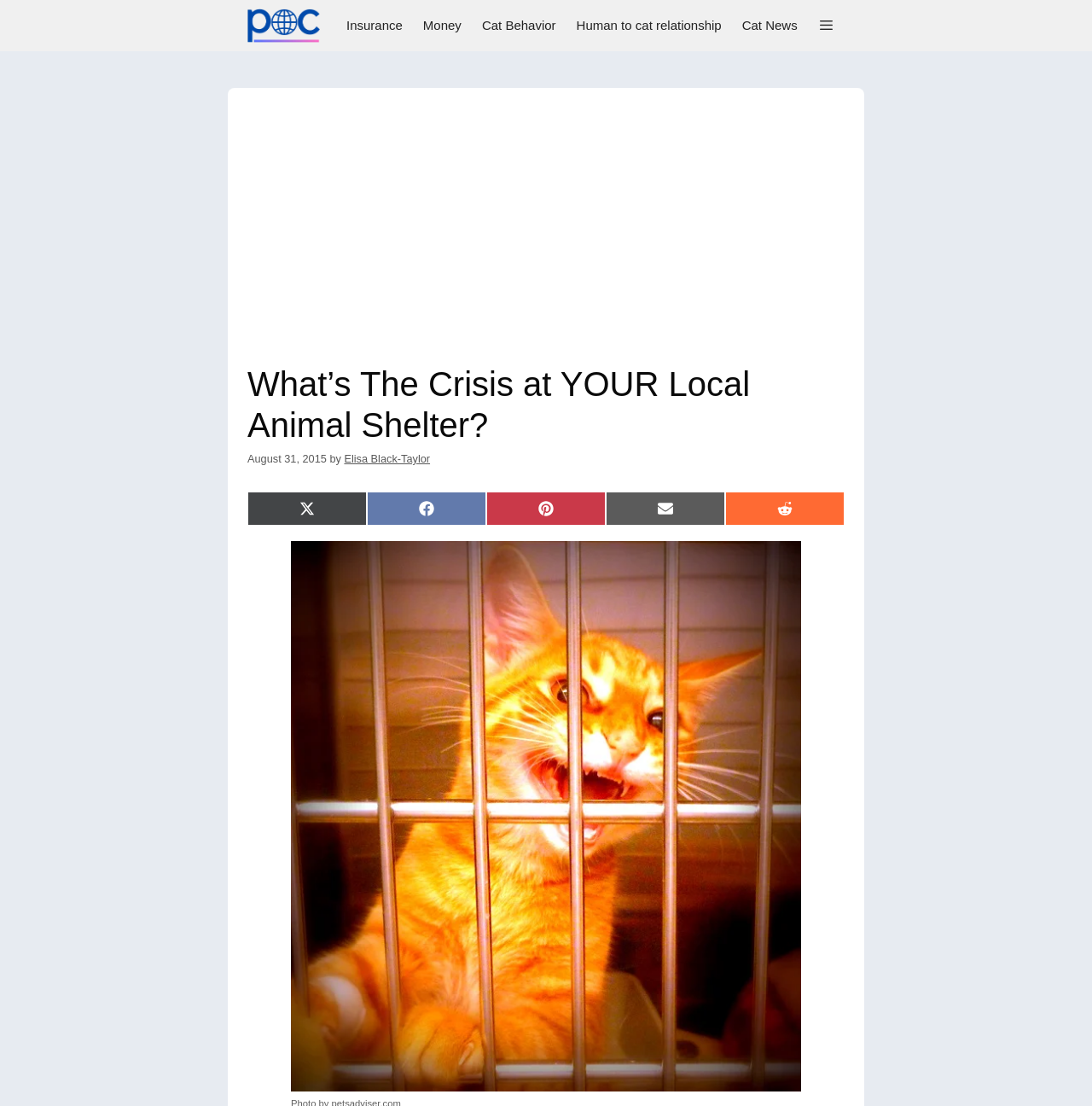Describe all visible elements and their arrangement on the webpage.

This webpage is about animal advocacy, specifically discussing the crisis at local animal shelters. At the top, there is a navigation bar with several links, including "Freethinking Animal Advocacy", "Insurance", "Money", "Cat Behavior", "Human to cat relationship", "Cat News", and a button with an icon. Below the navigation bar, there is a header section with an advertisement iframe on the left and a heading that reads "What’s The Crisis at YOUR Local Animal Shelter?" on the right. 

Under the heading, there is a time stamp indicating the article was published on August 31, 2015, followed by the author's name, "Elisa Black-Taylor". The main content of the webpage is an article, but its details are not provided in the accessibility tree. 

On the right side of the article, there are social media sharing links, including Twitter, Facebook, Pinterest, Email, and Reddit. Below the article, there is a large image of a cat at a shelter in the USA, taking up most of the width of the page.